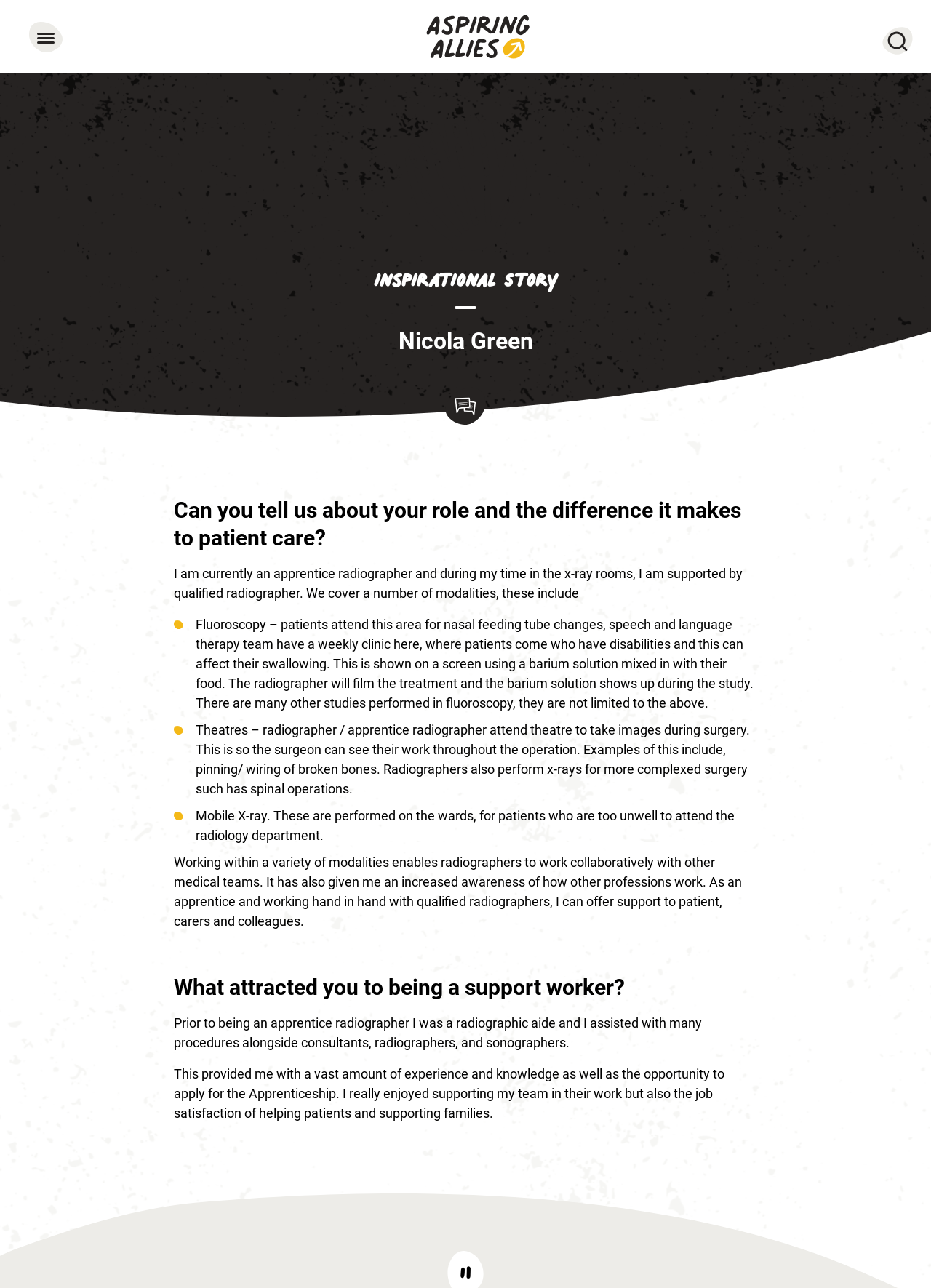What is the purpose of fluoroscopy?
Please answer the question with a detailed and comprehensive explanation.

The text 'This is shown on a screen using a barium solution mixed in with their food...' is mentioned in the StaticText element with bounding box coordinates [0.21, 0.479, 0.81, 0.552], which suggests that the purpose of fluoroscopy is to show treatment on a screen.